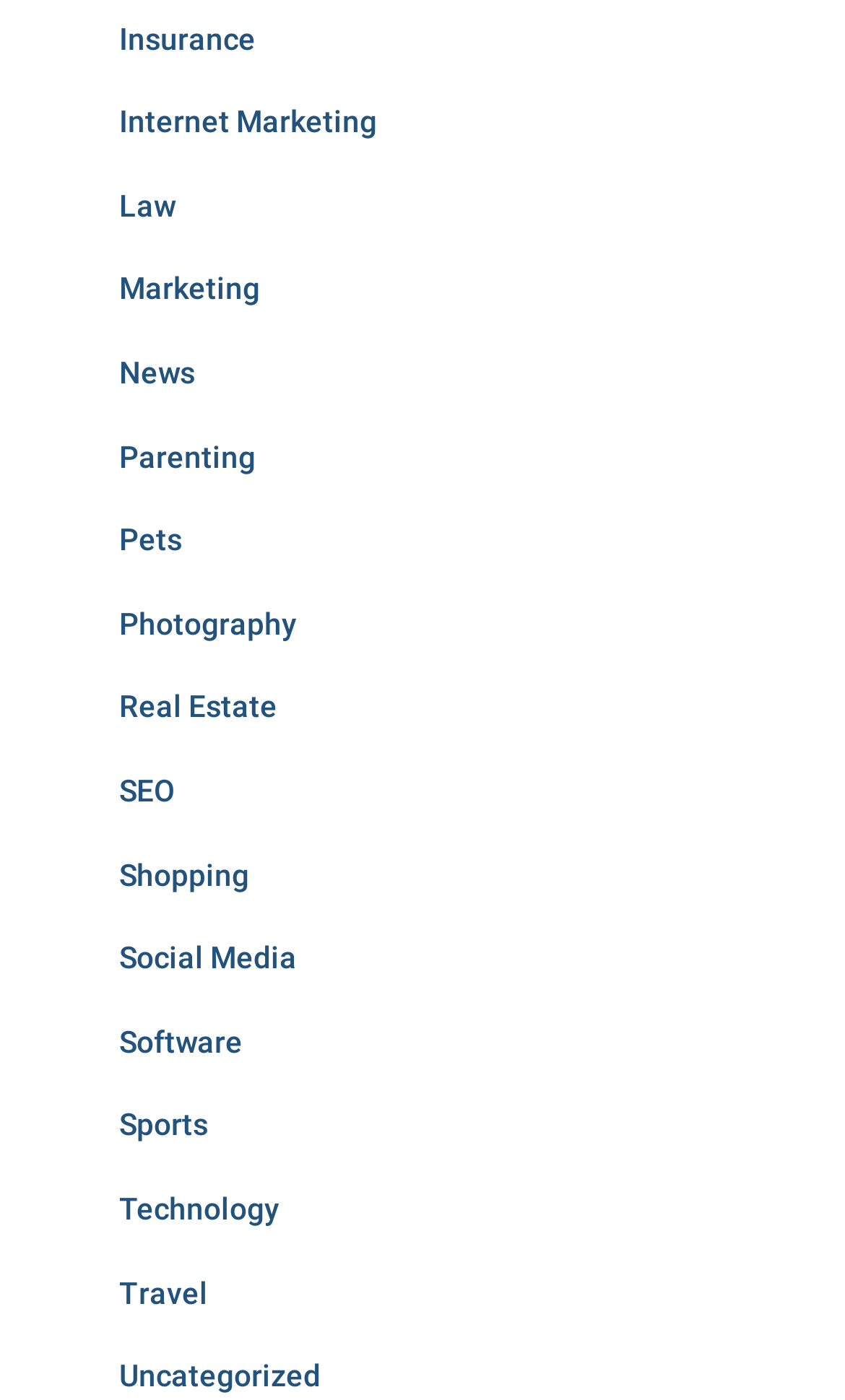What is the first category listed?
Using the image, give a concise answer in the form of a single word or short phrase.

Insurance